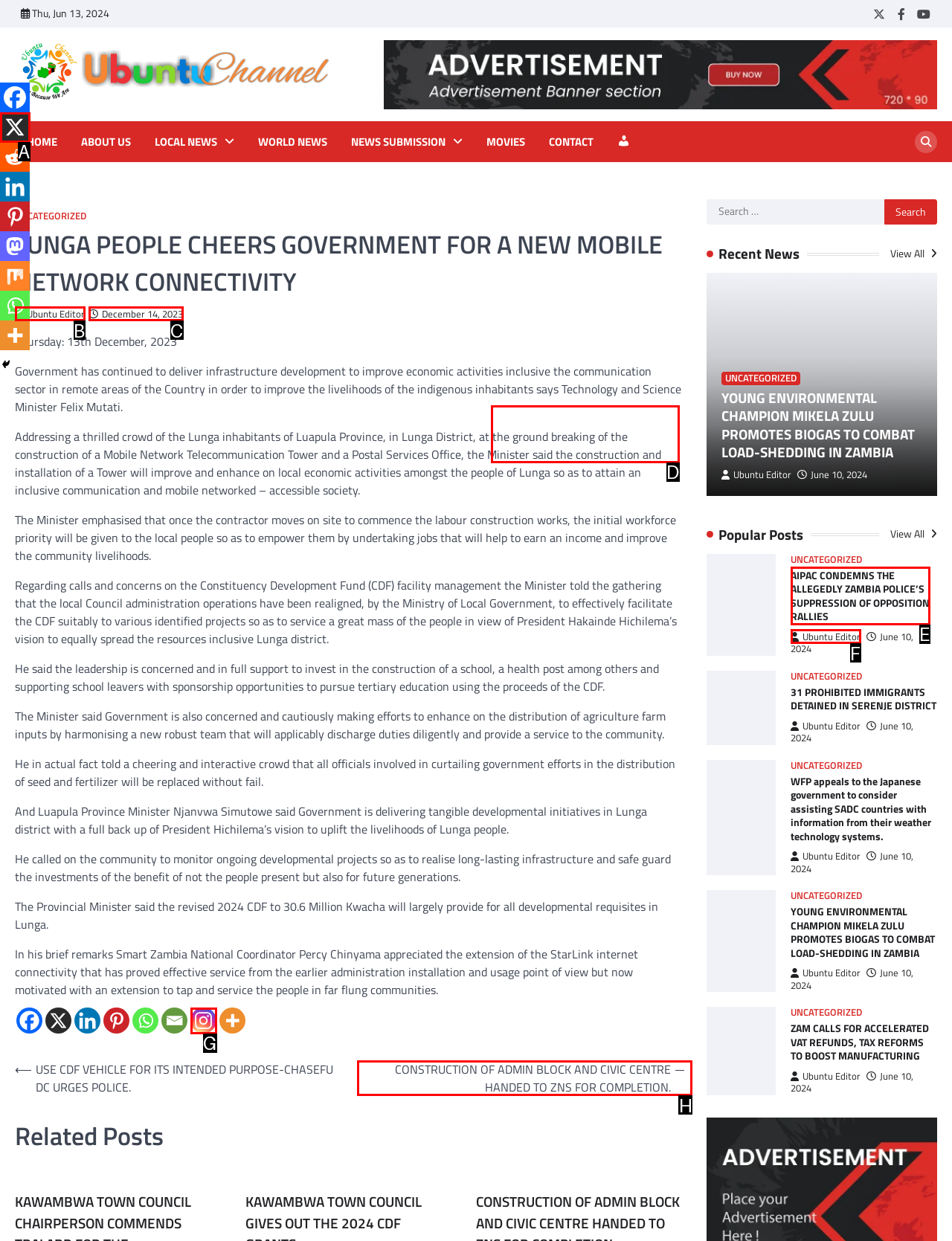Point out the specific HTML element to click to complete this task: Click on the 'NEXT' post navigation link Reply with the letter of the chosen option.

H